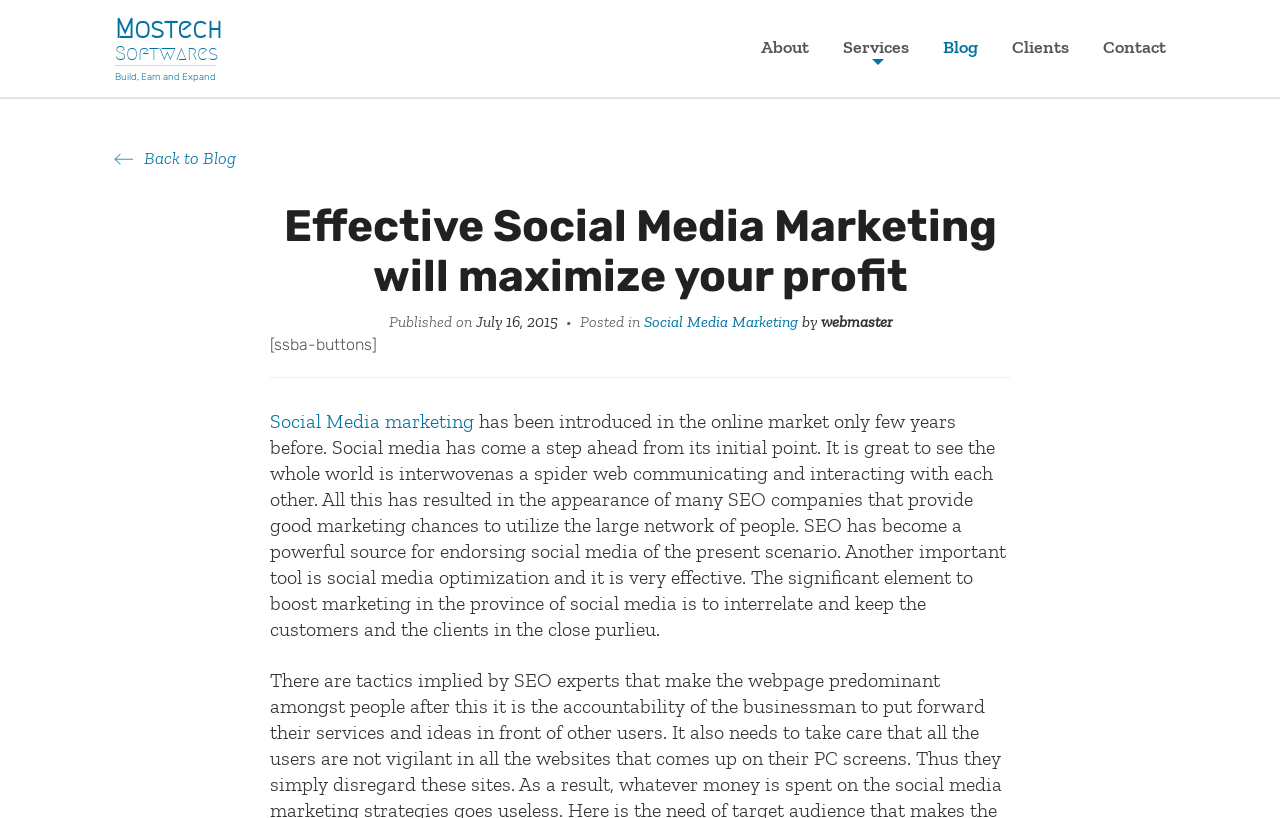Identify the bounding box for the UI element described as: "MostechSoftwares Build, Earn and Expand". Ensure the coordinates are four float numbers between 0 and 1, formatted as [left, top, right, bottom].

[0.089, 0.018, 0.174, 0.102]